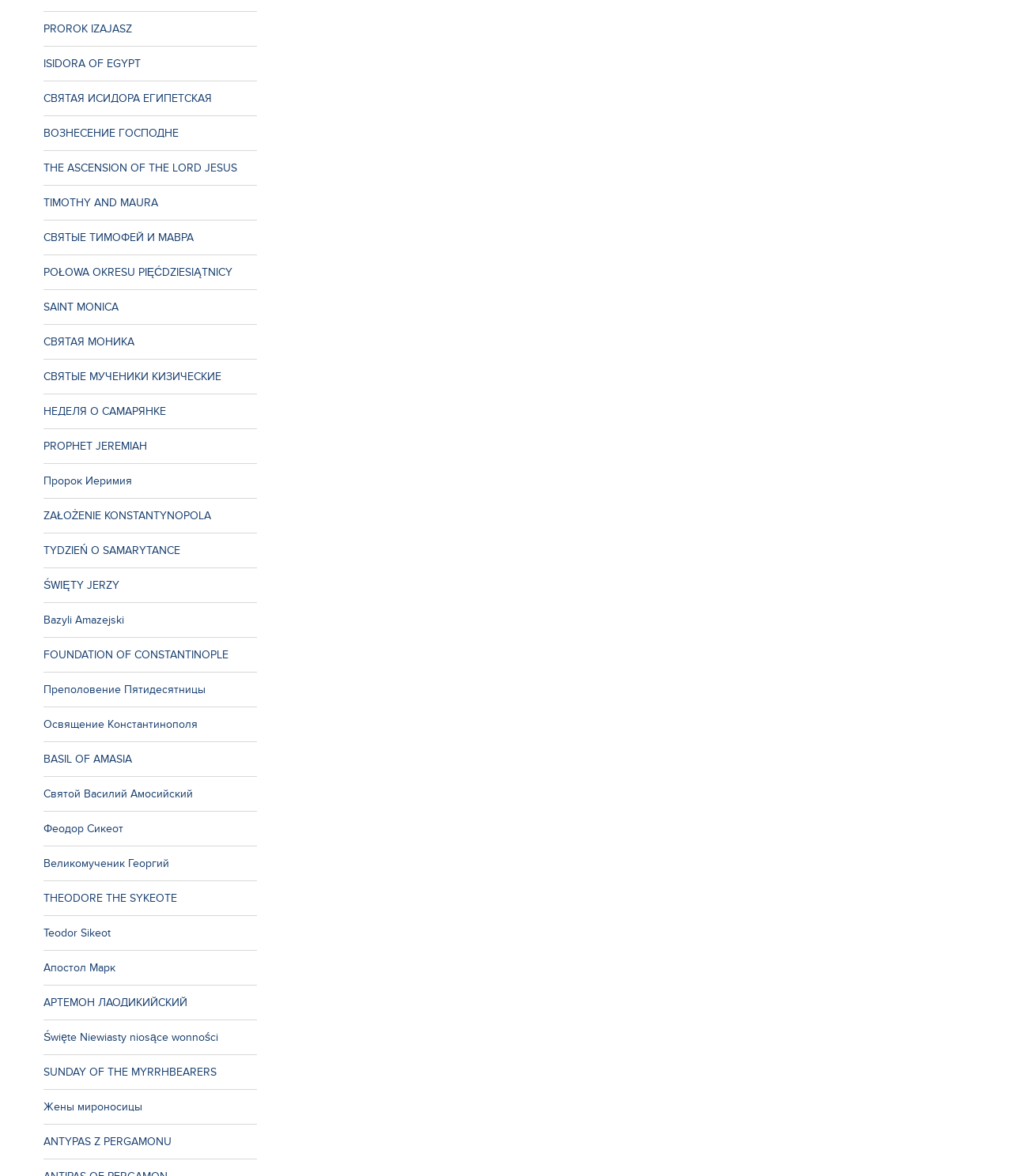Please find the bounding box coordinates of the section that needs to be clicked to achieve this instruction: "Explore the page of THE ASCENSION OF THE LORD JESUS".

[0.043, 0.128, 0.254, 0.158]